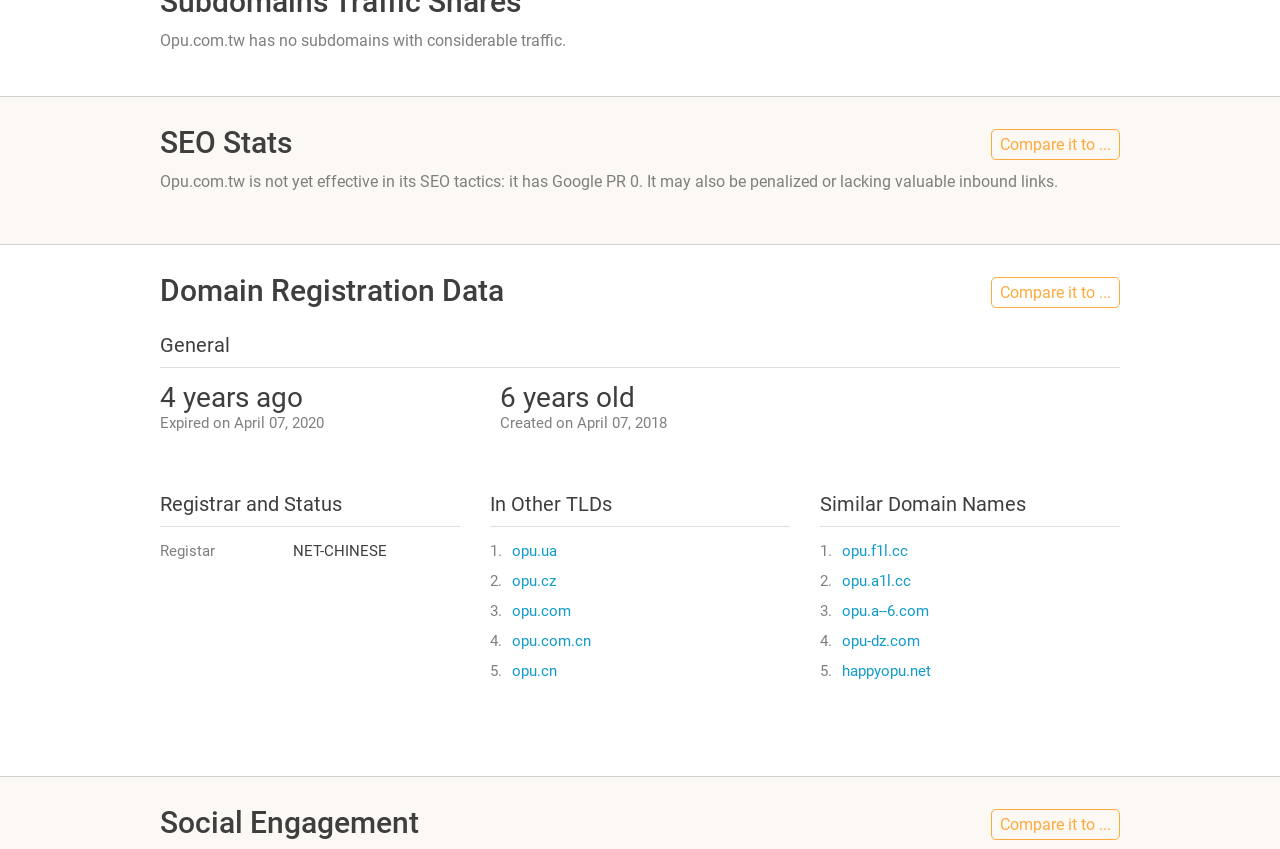Provide the bounding box coordinates for the UI element described in this sentence: "Compare it to ...". The coordinates should be four float values between 0 and 1, i.e., [left, top, right, bottom].

[0.774, 0.953, 0.875, 0.989]